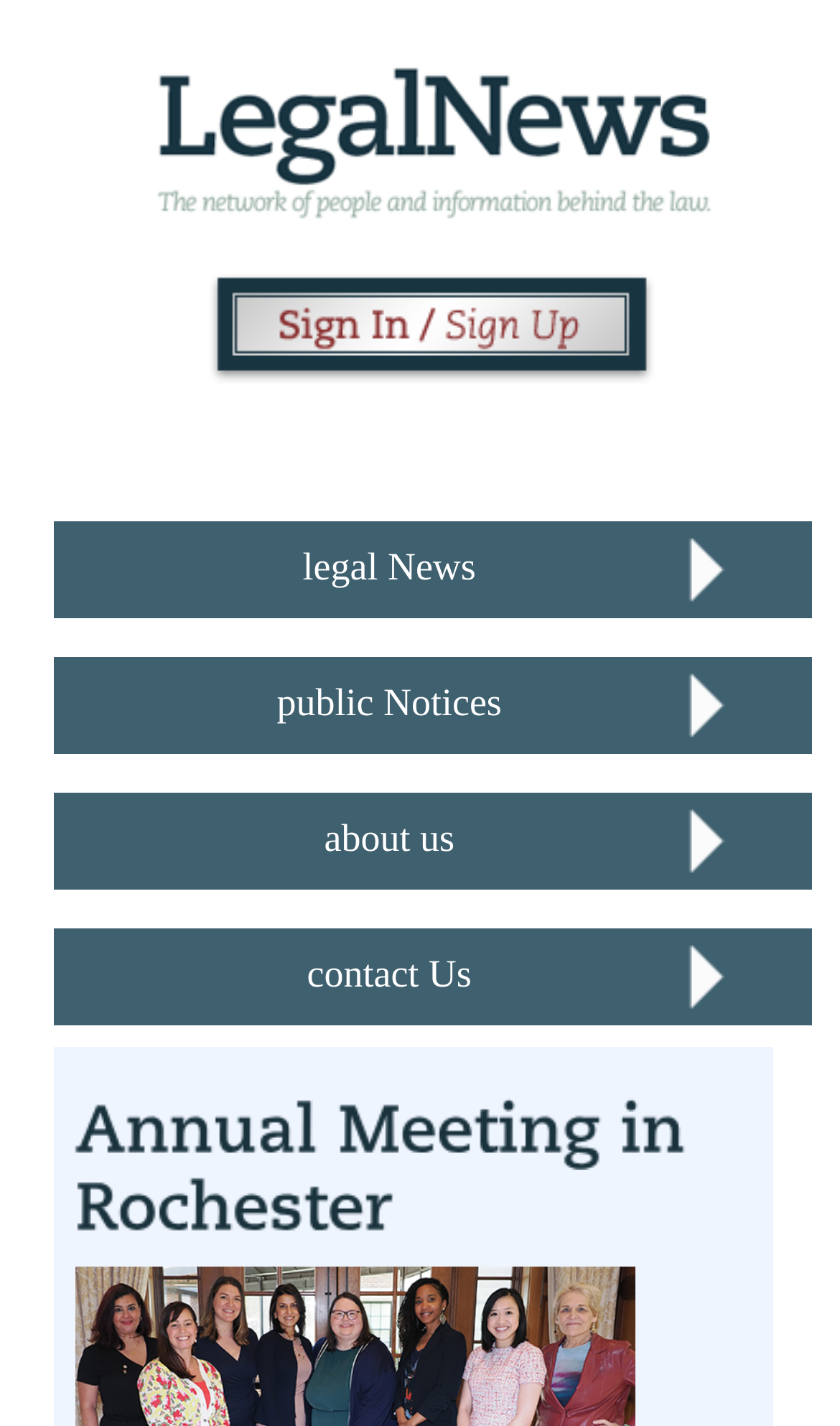Describe every aspect of the webpage in a detailed manner.

The webpage is divided into two main sections. At the top, there is a header section that spans almost the entire width of the page. This section contains a logo image on the left, which is accompanied by a link to the website's homepage. To the right of the logo, there are four links: "Legal News", "Public Notices", "About Us", and "Contact Us", each with a corresponding image on the right side.

Below the header section, there is a prominent heading that reads "Annual Meeting in Rochester", which takes up most of the page's width. This heading is followed by four canvas elements, arranged in a grid-like structure, that likely contain visual content or graphics related to the annual meeting.

The overall layout of the webpage is clean and organized, with clear headings and concise text. The use of images and canvas elements adds visual interest to the page, making it more engaging for users.